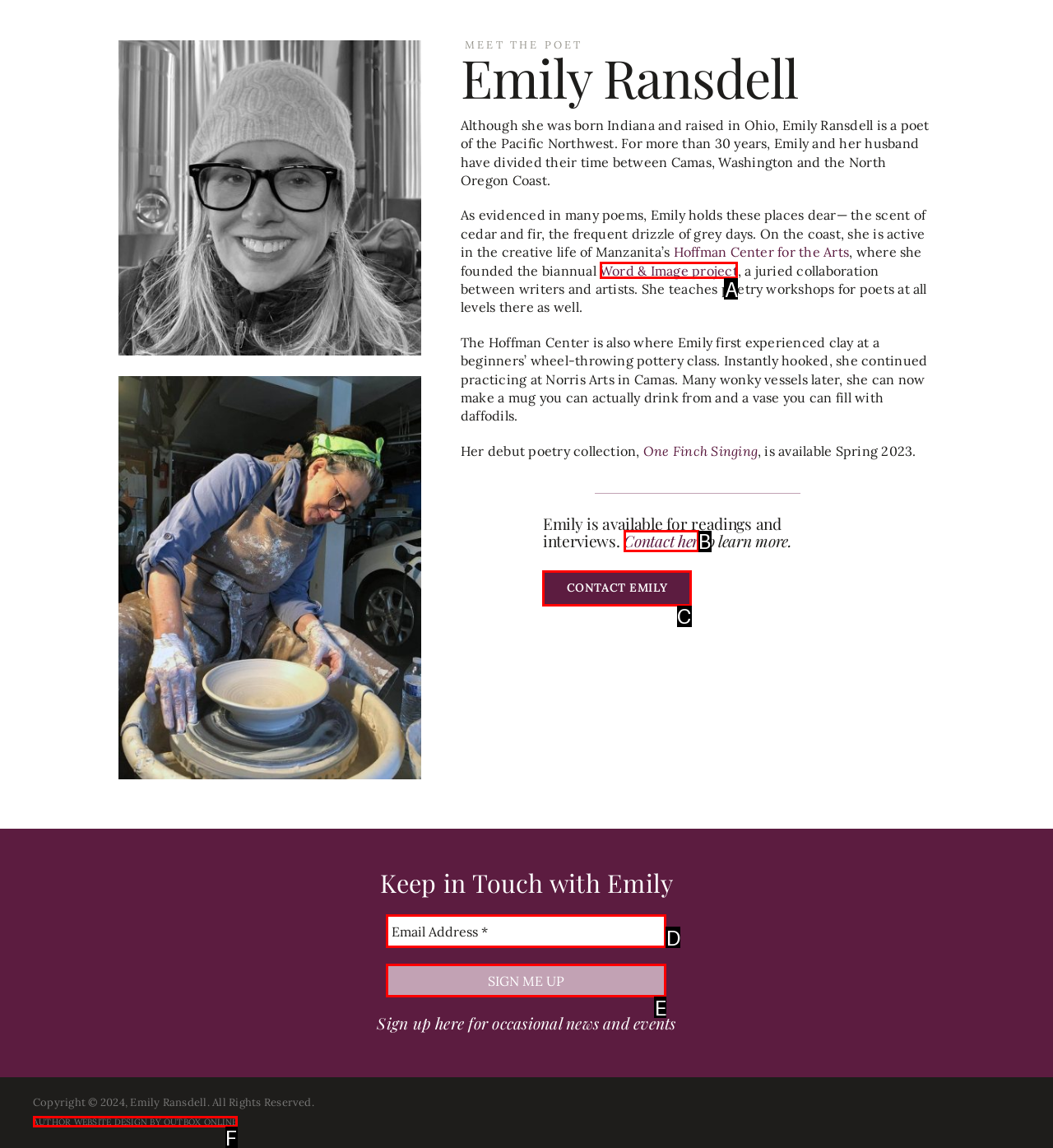Find the option that fits the given description: Word & Image project
Answer with the letter representing the correct choice directly.

A